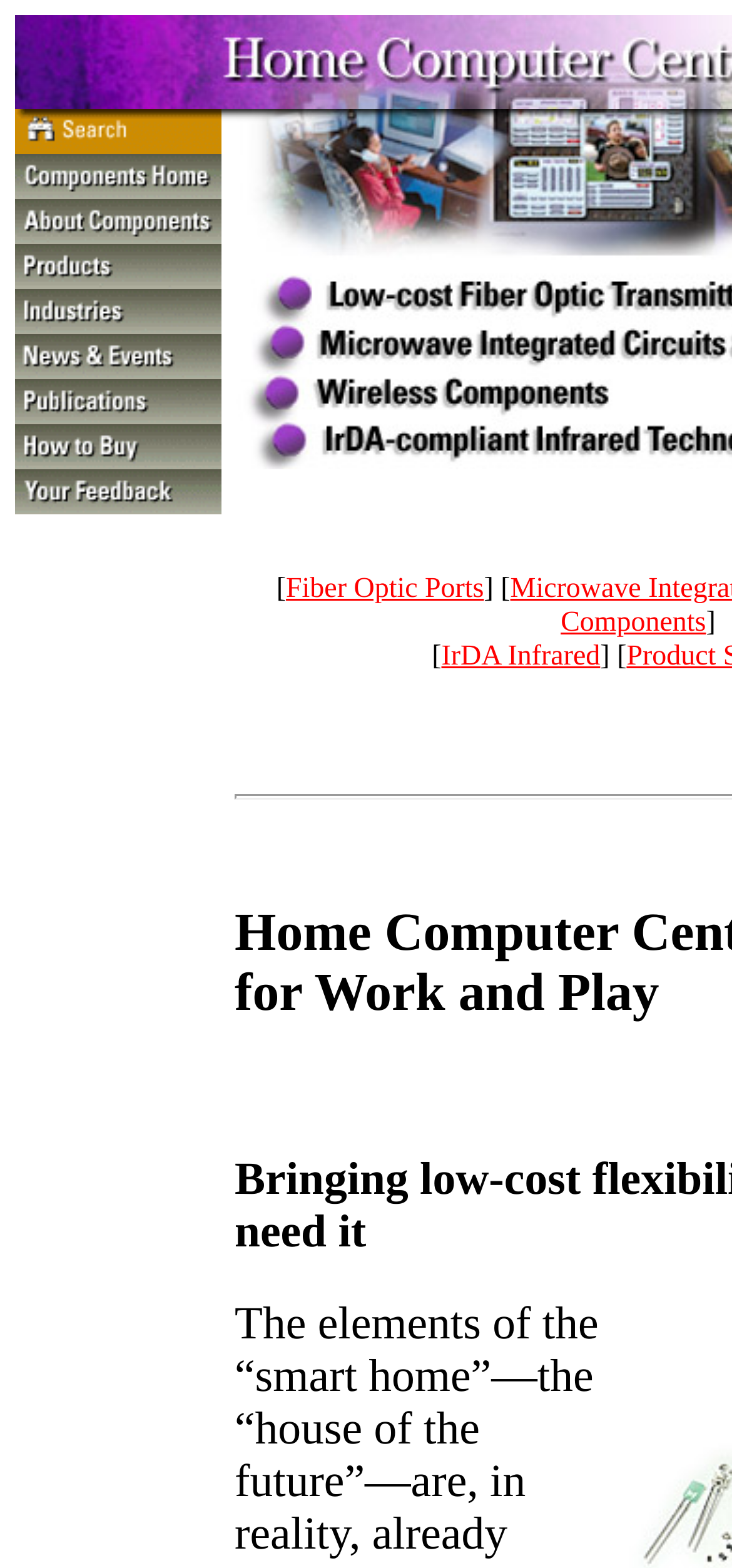Please find the bounding box coordinates of the element that needs to be clicked to perform the following instruction: "Browse products". The bounding box coordinates should be four float numbers between 0 and 1, represented as [left, top, right, bottom].

[0.021, 0.169, 0.303, 0.189]